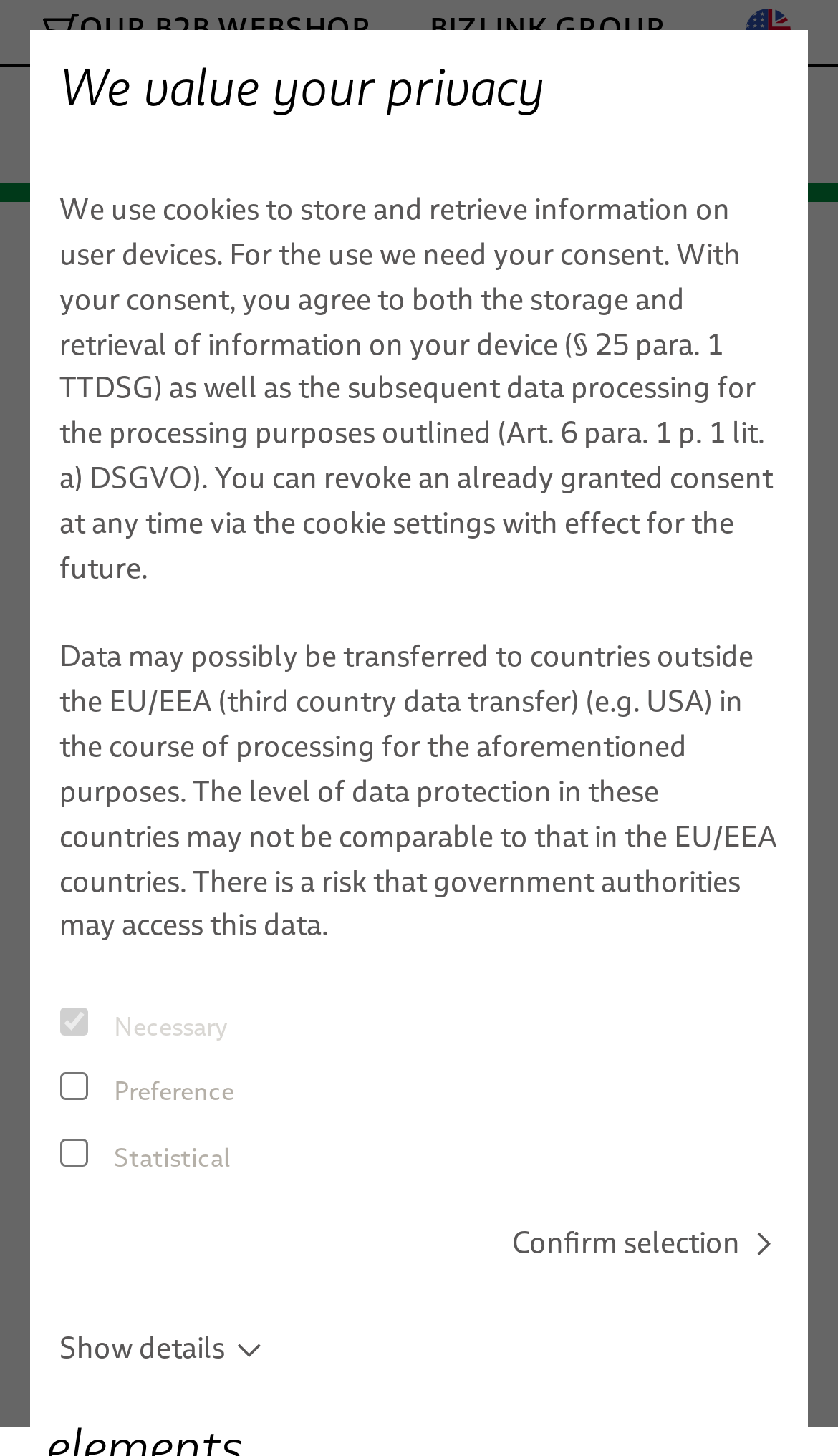Determine the bounding box coordinates of the element's region needed to click to follow the instruction: "Open the 'HAUPTMENÜ ÖFFNEN / SCHLIESSEN' menu". Provide these coordinates as four float numbers between 0 and 1, formatted as [left, top, right, bottom].

[0.866, 0.06, 0.944, 0.124]